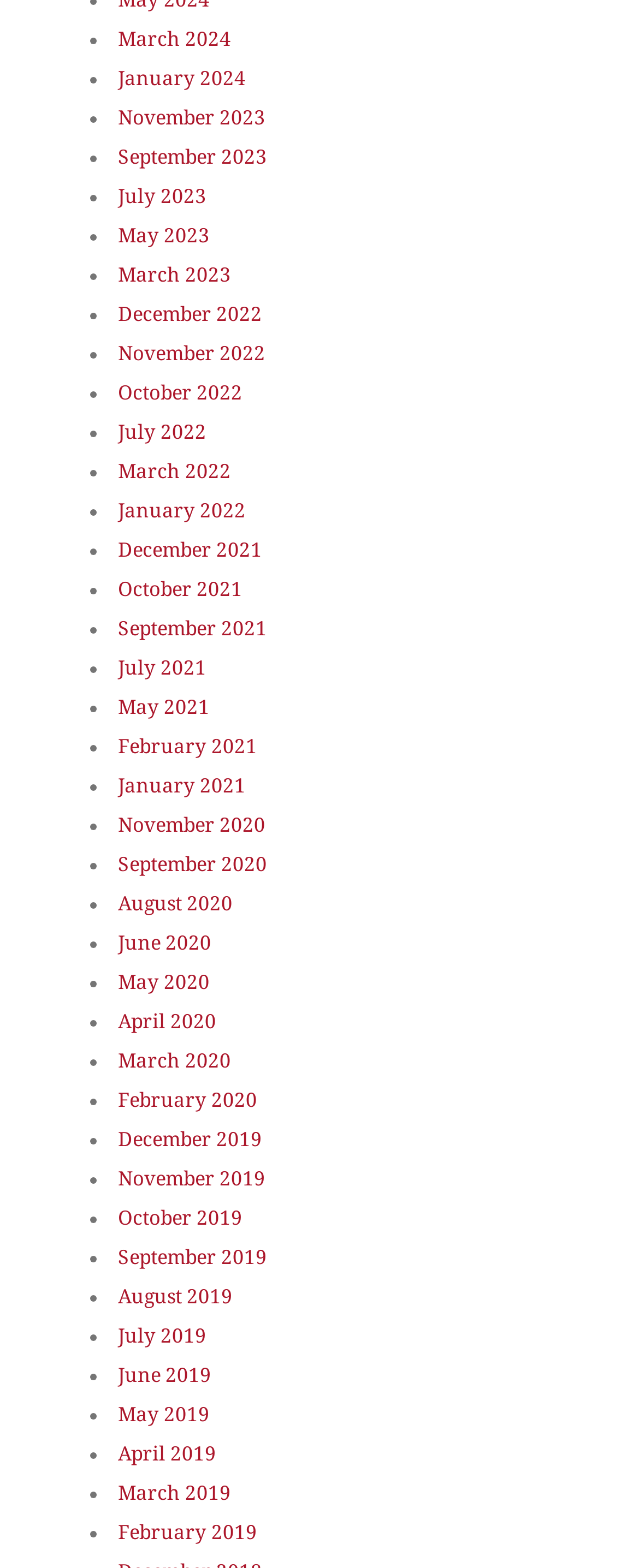What is the most recent month listed?
From the image, provide a succinct answer in one word or a short phrase.

March 2024